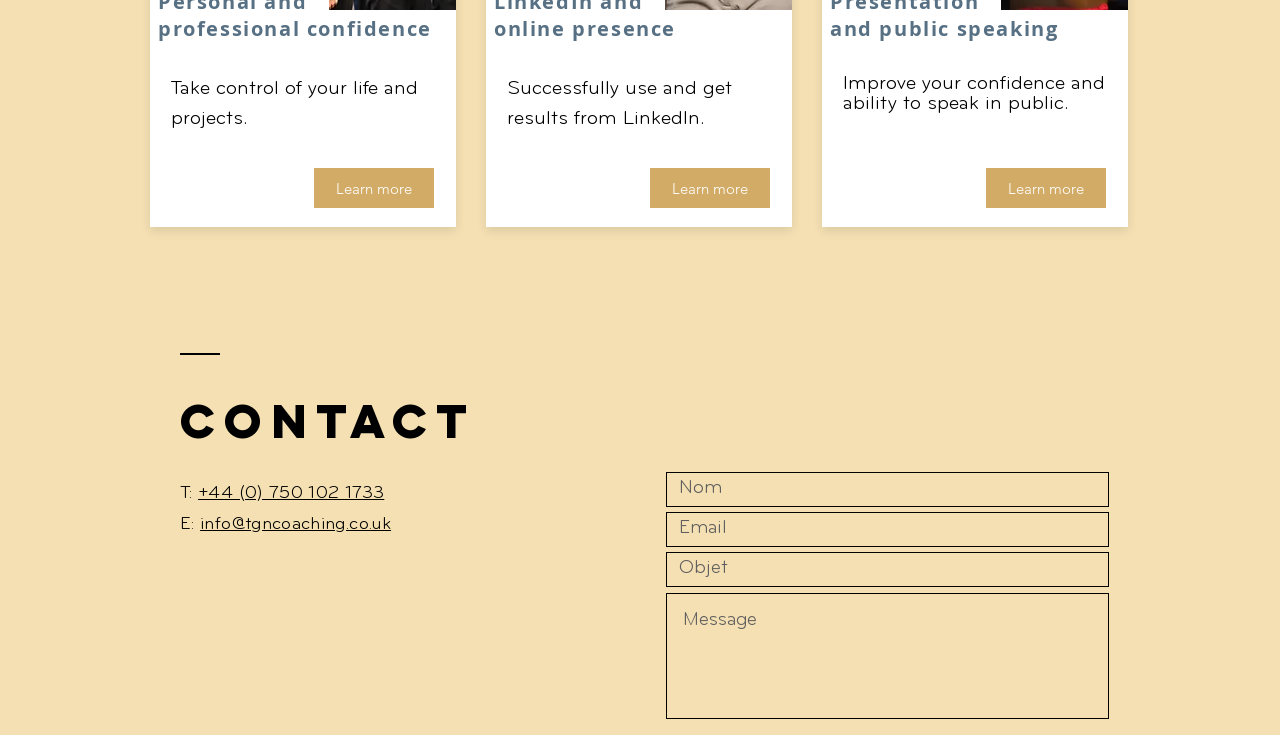Determine the bounding box coordinates for the clickable element required to fulfill the instruction: "Send a message". Provide the coordinates as four float numbers between 0 and 1, i.e., [left, top, right, bottom].

[0.52, 0.807, 0.866, 0.978]